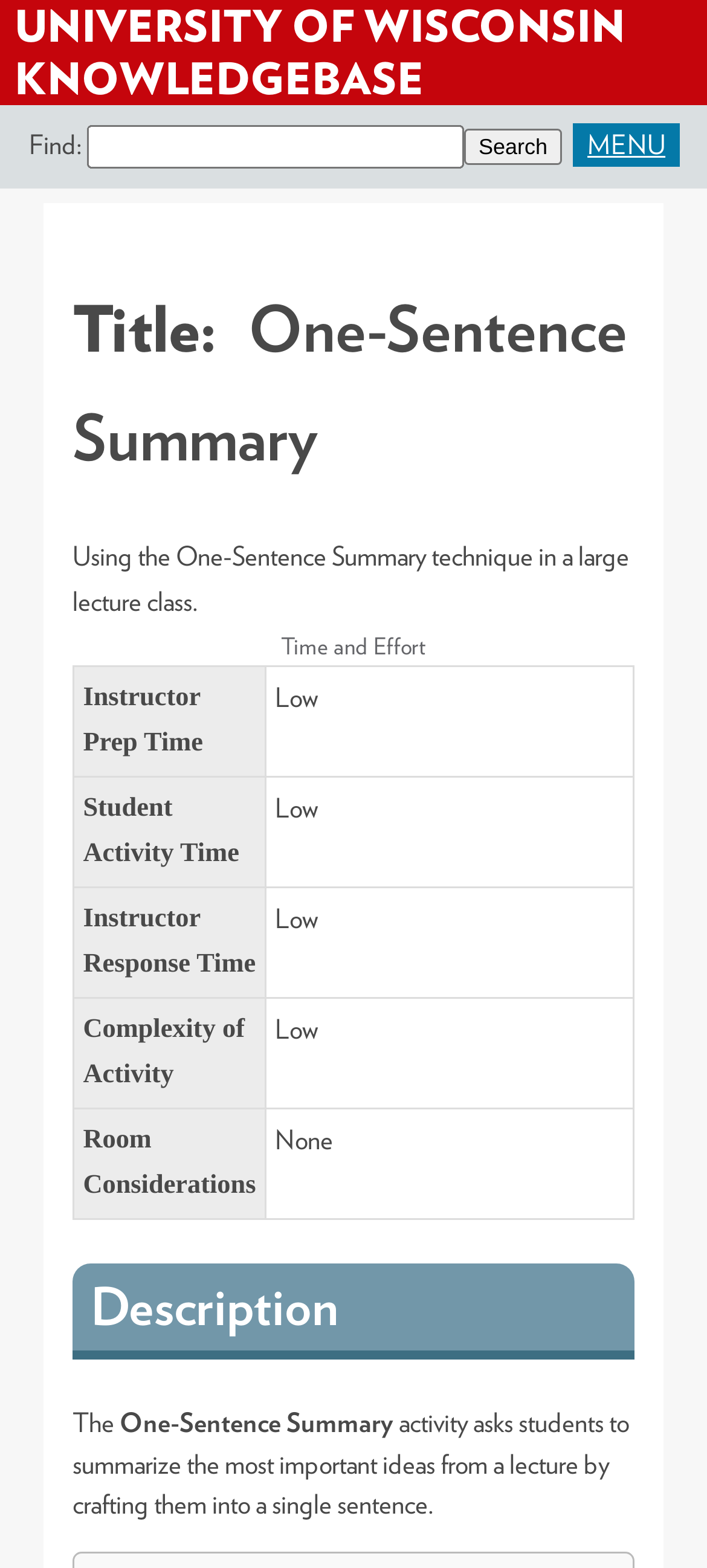What is the purpose of the table 'Time and Effort'?
Carefully analyze the image and provide a detailed answer to the question.

The table 'Time and Effort' is used to display information about the time and effort required for the One-Sentence Summary activity, including instructor prep time, student activity time, instructor response time, complexity of activity, and room considerations.